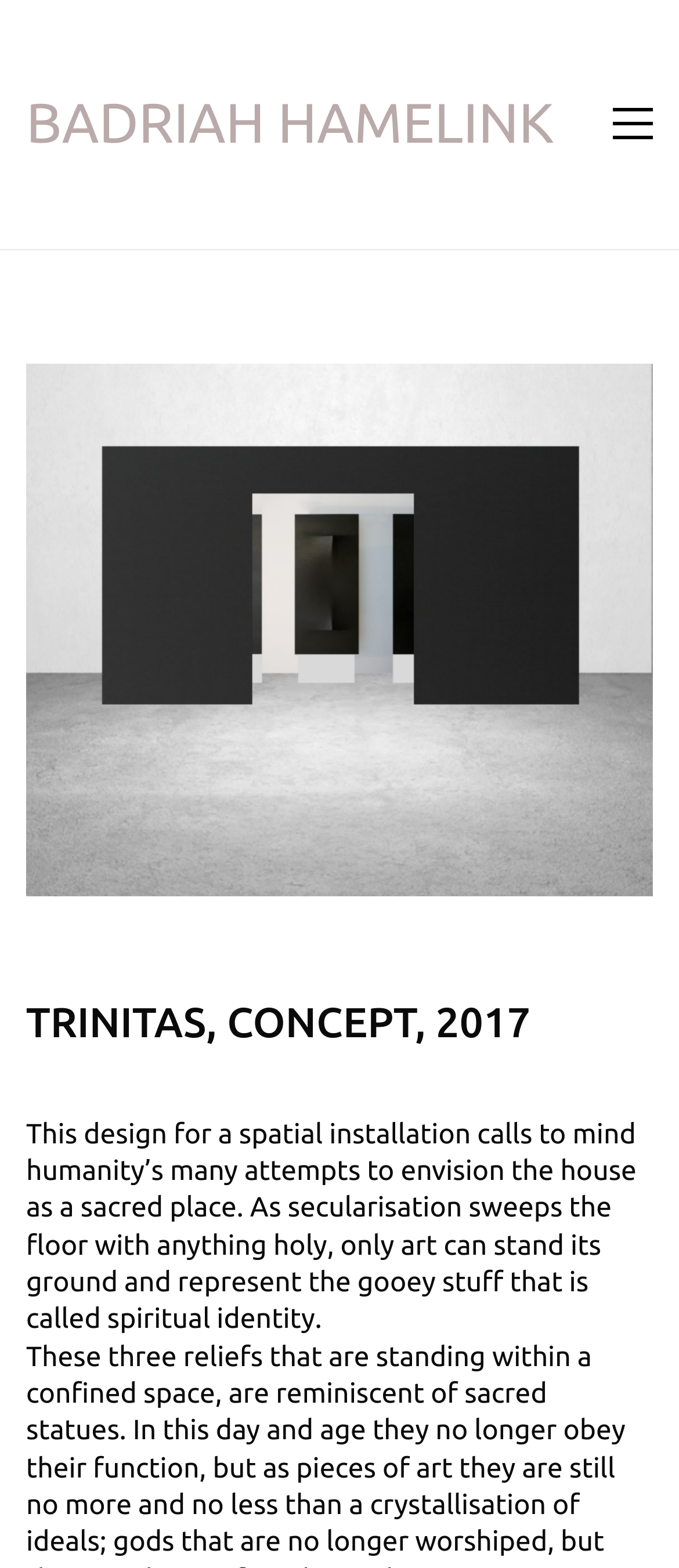Use one word or a short phrase to answer the question provided: 
What is the year of the concept?

2017